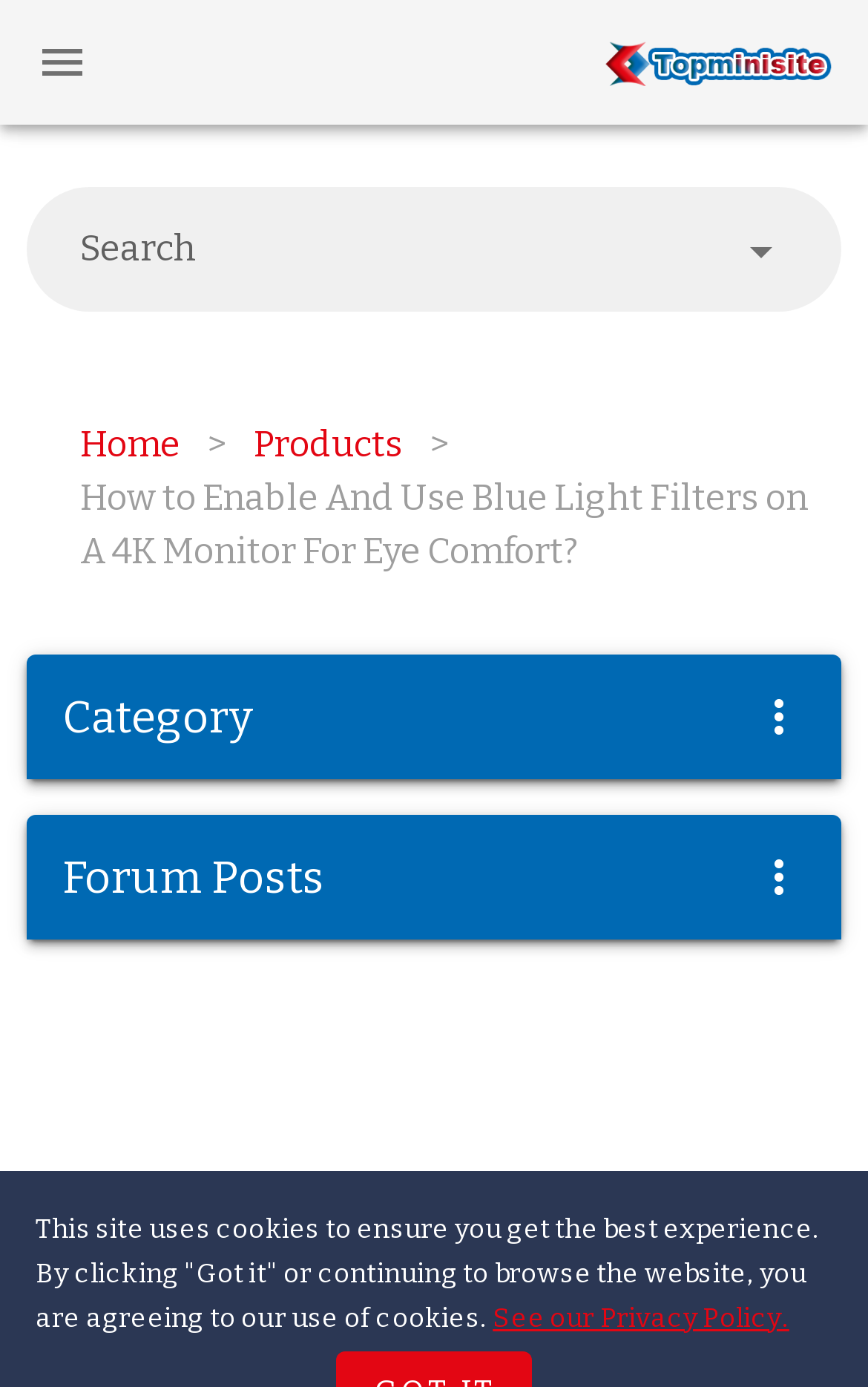How many buttons are there on the page?
Give a detailed explanation using the information visible in the image.

I scanned the entire page and found four buttons: one at the top, one next to the 'Search' textbox, one below the 'Category' section, and one below the 'Forum Posts' section. Therefore, there are 4 buttons on the page.